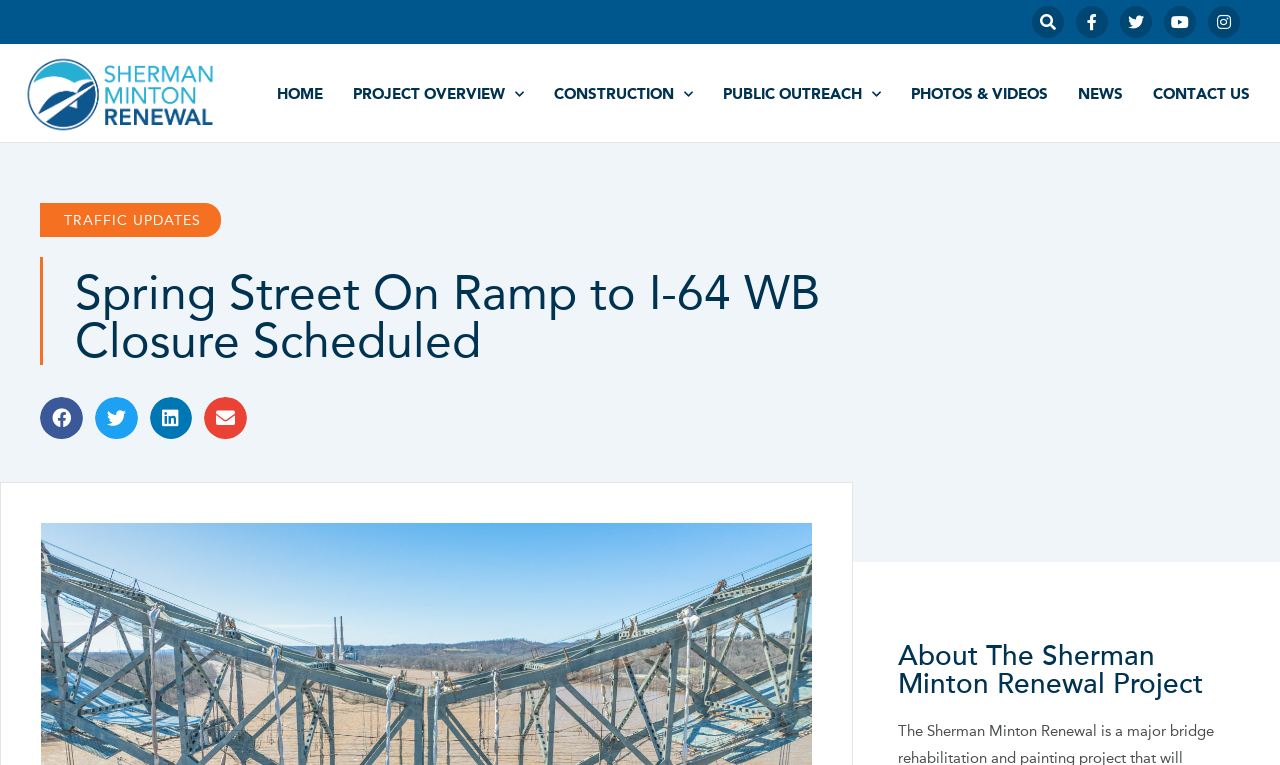Generate a comprehensive description of the webpage content.

The webpage is about the Sherman Minton Renewal project, specifically focusing on the Spring Street On Ramp to I-64 WB Closure Scheduled. At the top right corner, there are five social media links: Search, Facebook, Twitter, Youtube, and Instagram. Below these links, there is a navigation menu with seven links: HOME, PROJECT OVERVIEW, CONSTRUCTION, PUBLIC OUTREACH, PHOTOS & VIDEOS, NEWS, and CONTACT US. 

On the left side, there is a secondary navigation menu with one link: TRAFFIC UPDATES. The main content area has a heading announcing the Spring Street On Ramp to I-64 WB Closure Scheduled, followed by a brief description, which is not provided in the accessibility tree. 

Below the main content, there are four social media sharing buttons: Share on Facebook, Share on Twitter, Share on LinkedIn, and Share on Email. At the bottom of the page, there is another heading titled "About The Sherman Minton Renewal Project", which likely provides an overview of the project.